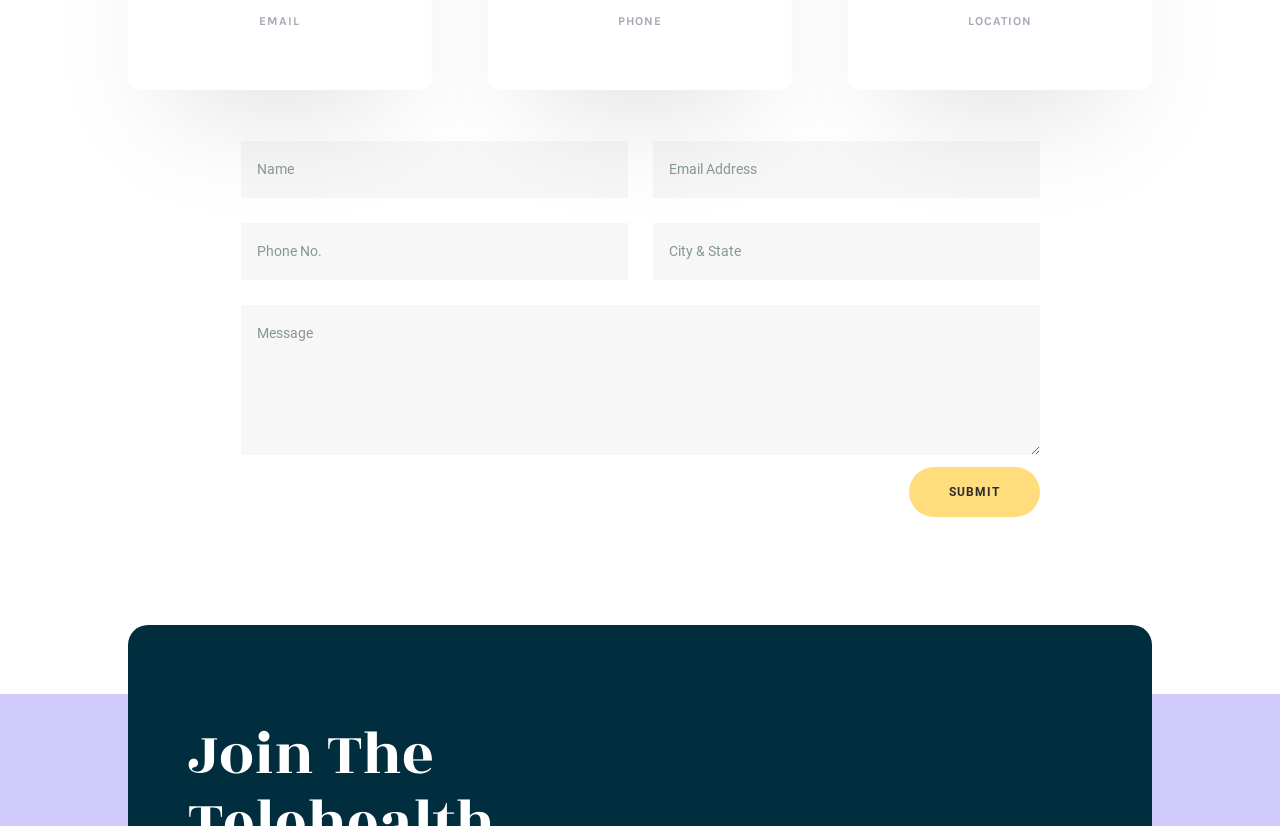Find the bounding box of the element with the following description: "Facebook-f". The coordinates must be four float numbers between 0 and 1, formatted as [left, top, right, bottom].

None